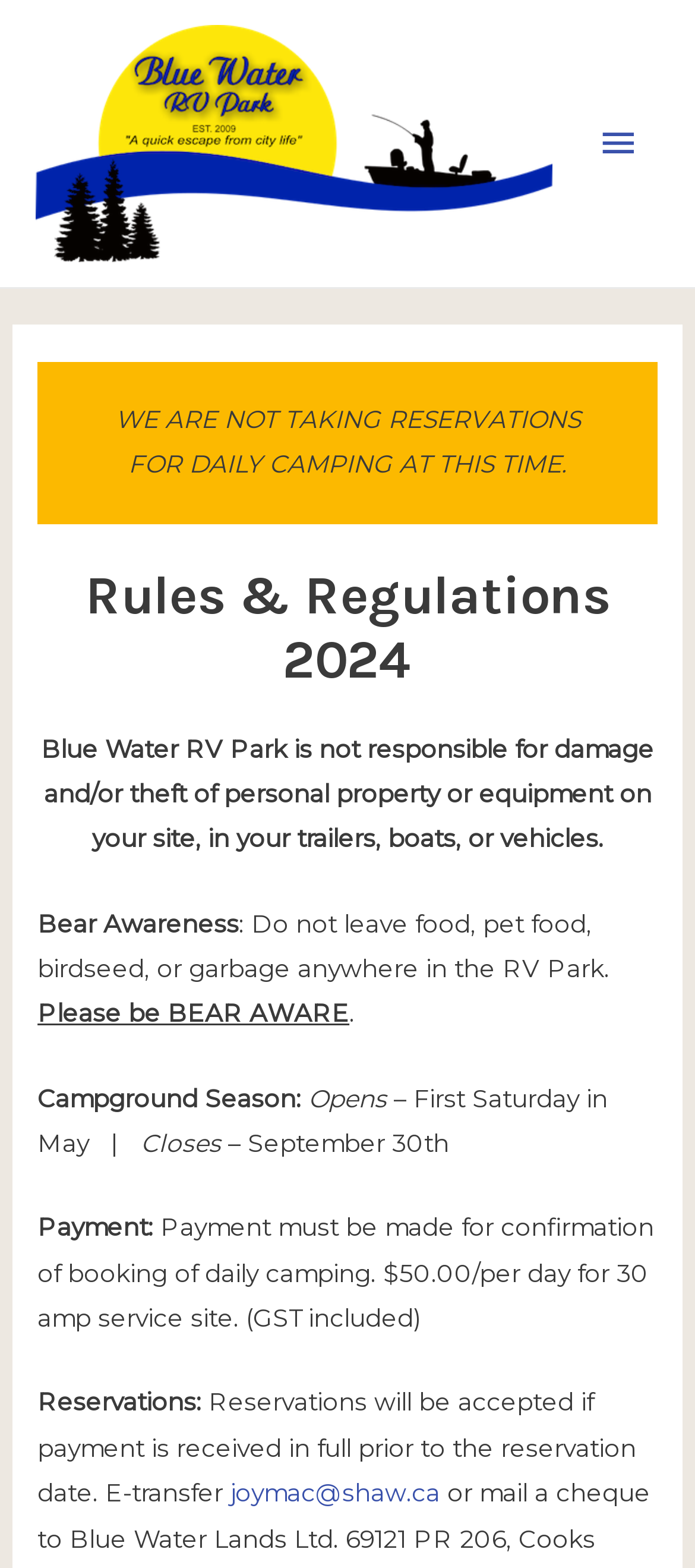What is the daily camping rate for 30 amp service site?
Please look at the screenshot and answer in one word or a short phrase.

$50.00 per day